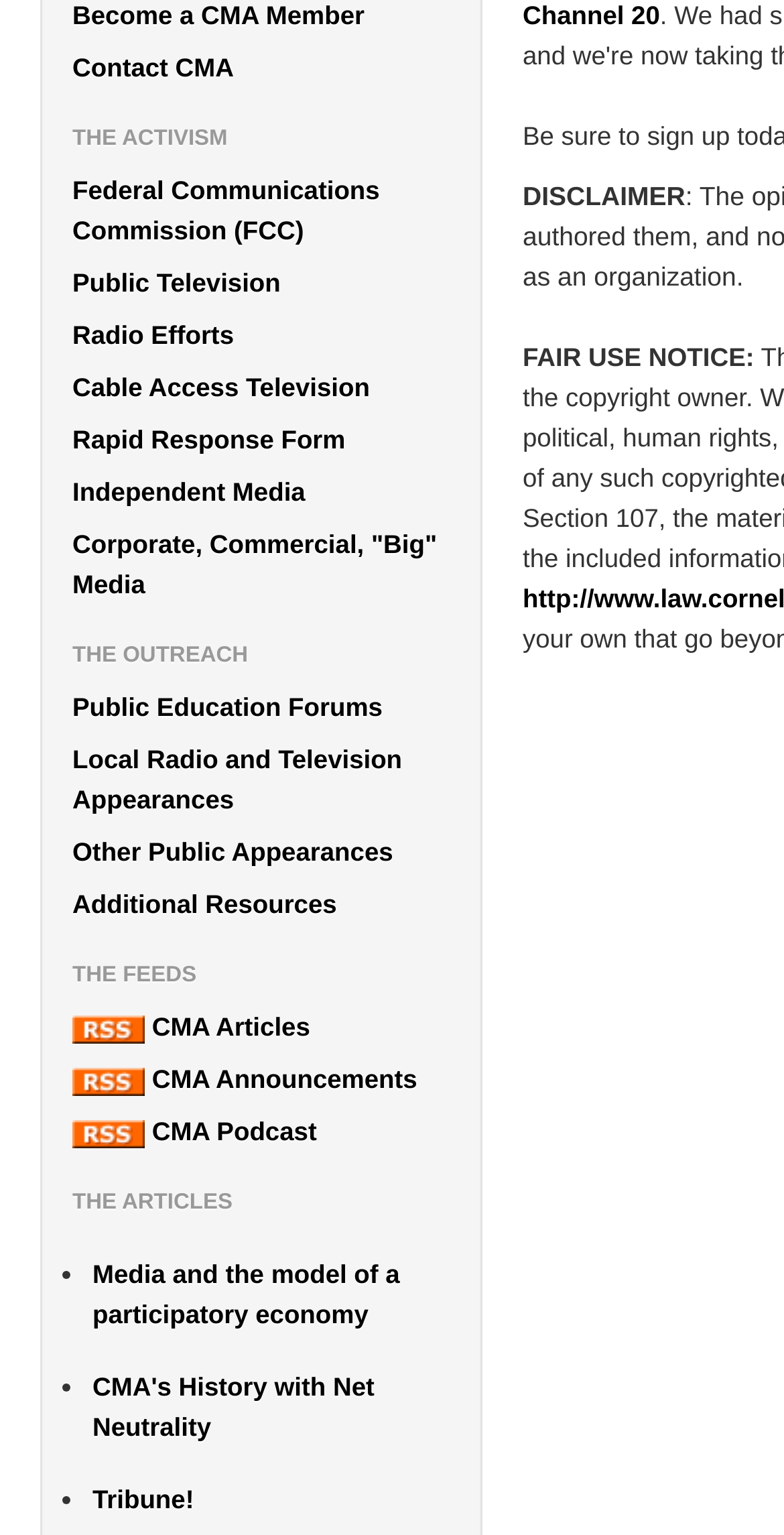Given the following UI element description: "Blog", find the bounding box coordinates in the webpage screenshot.

None